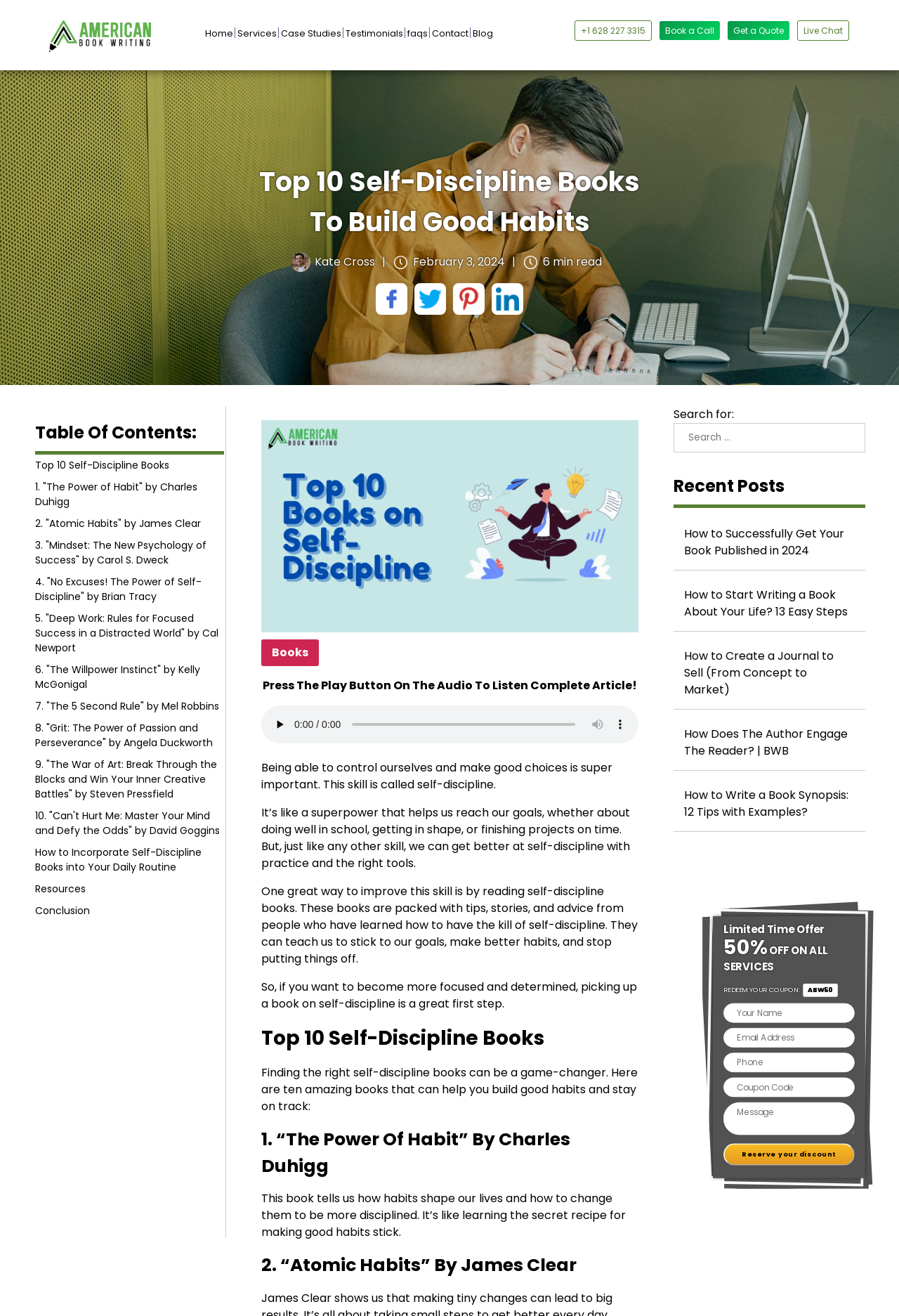What is the topic of the article?
From the image, respond with a single word or phrase.

Self-discipline books